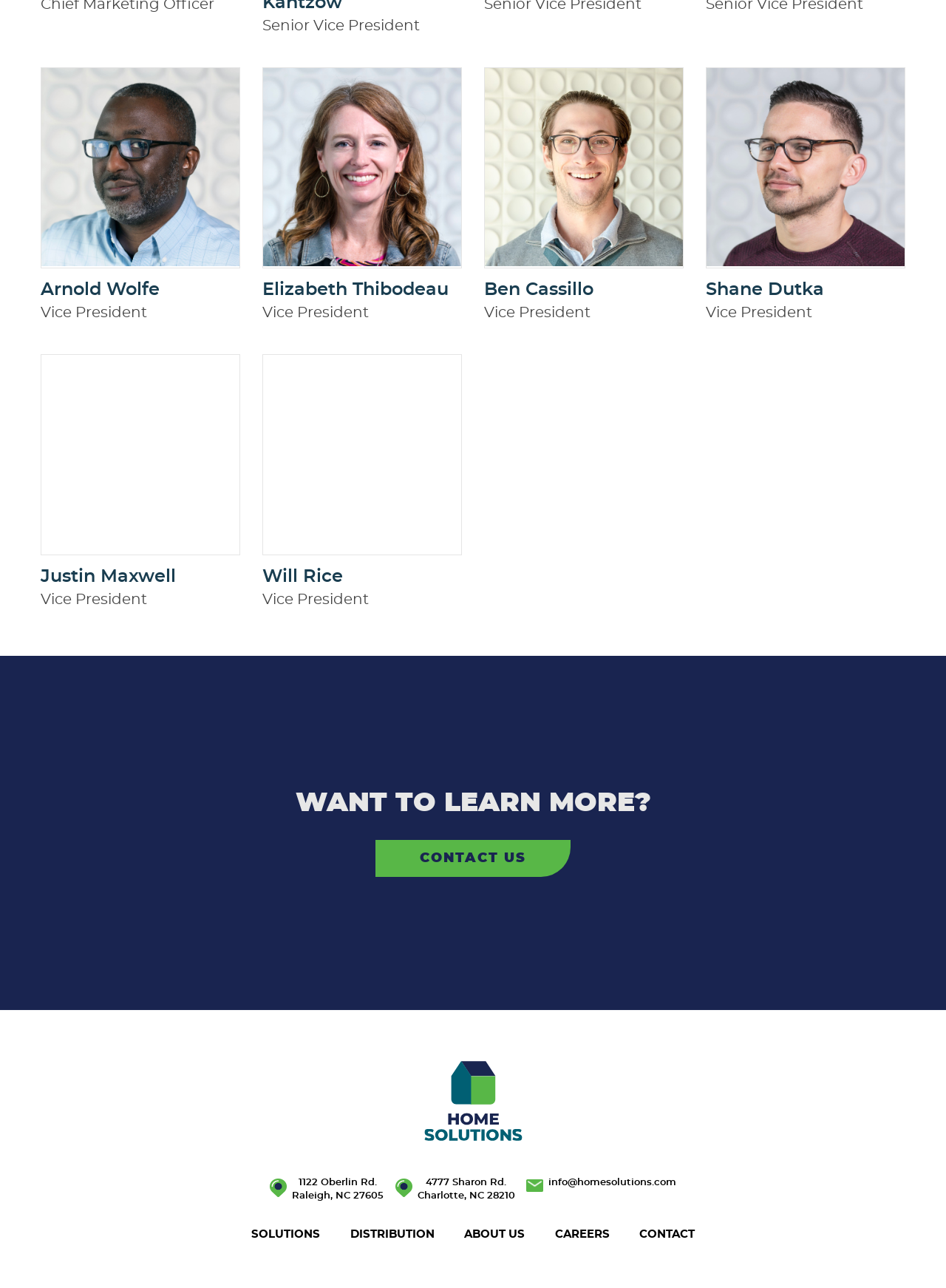Determine the bounding box coordinates for the area you should click to complete the following instruction: "email info@homesolutions.com".

[0.58, 0.915, 0.715, 0.922]